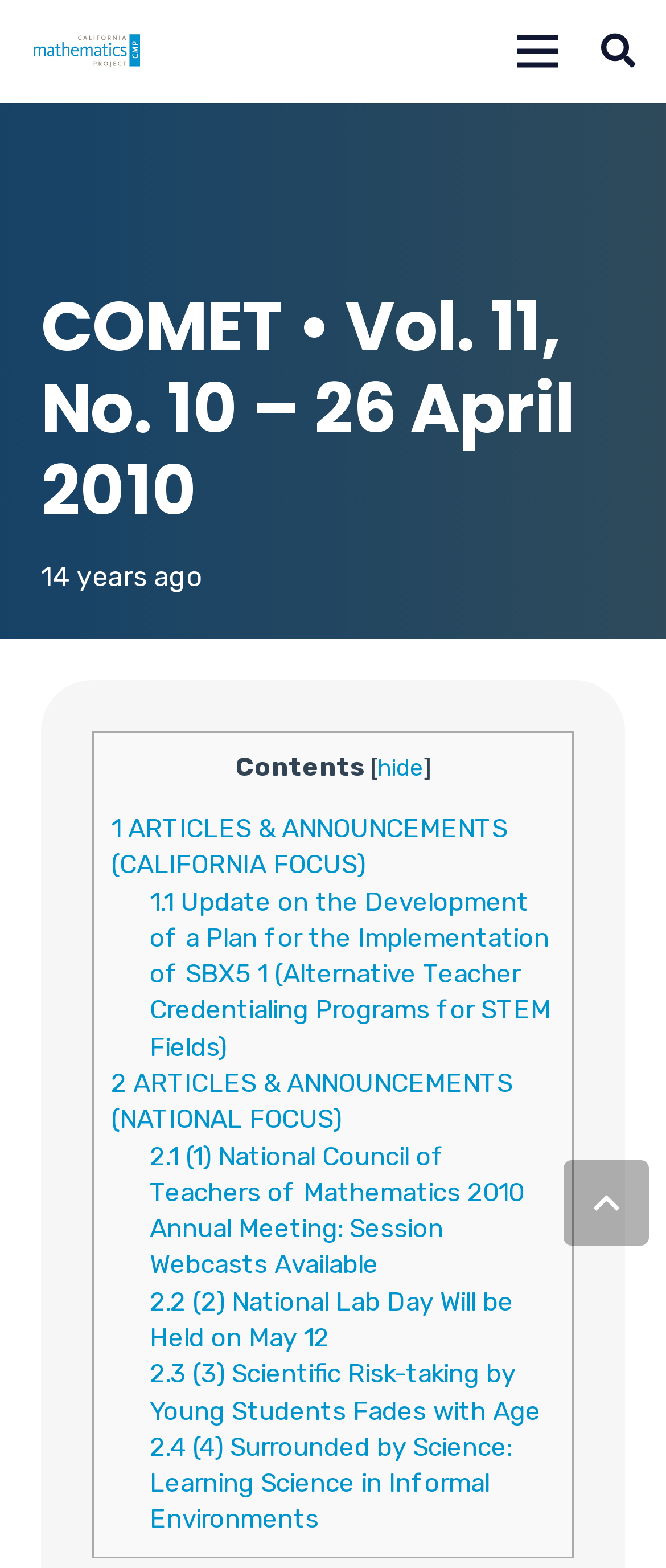How many sections are listed on the page?
Please answer using one word or phrase, based on the screenshot.

2